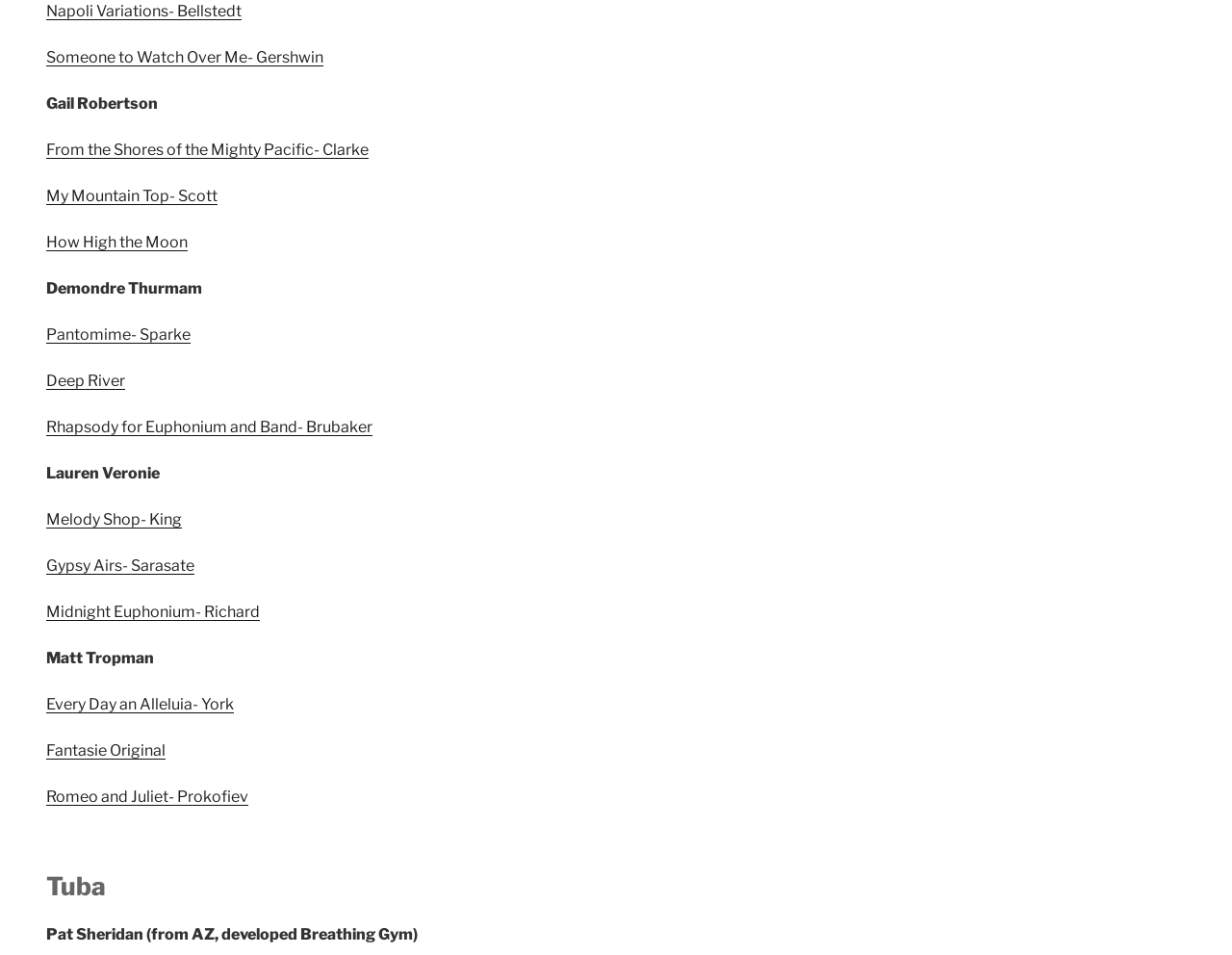How many StaticText elements are on the webpage?
Using the image provided, answer with just one word or phrase.

5